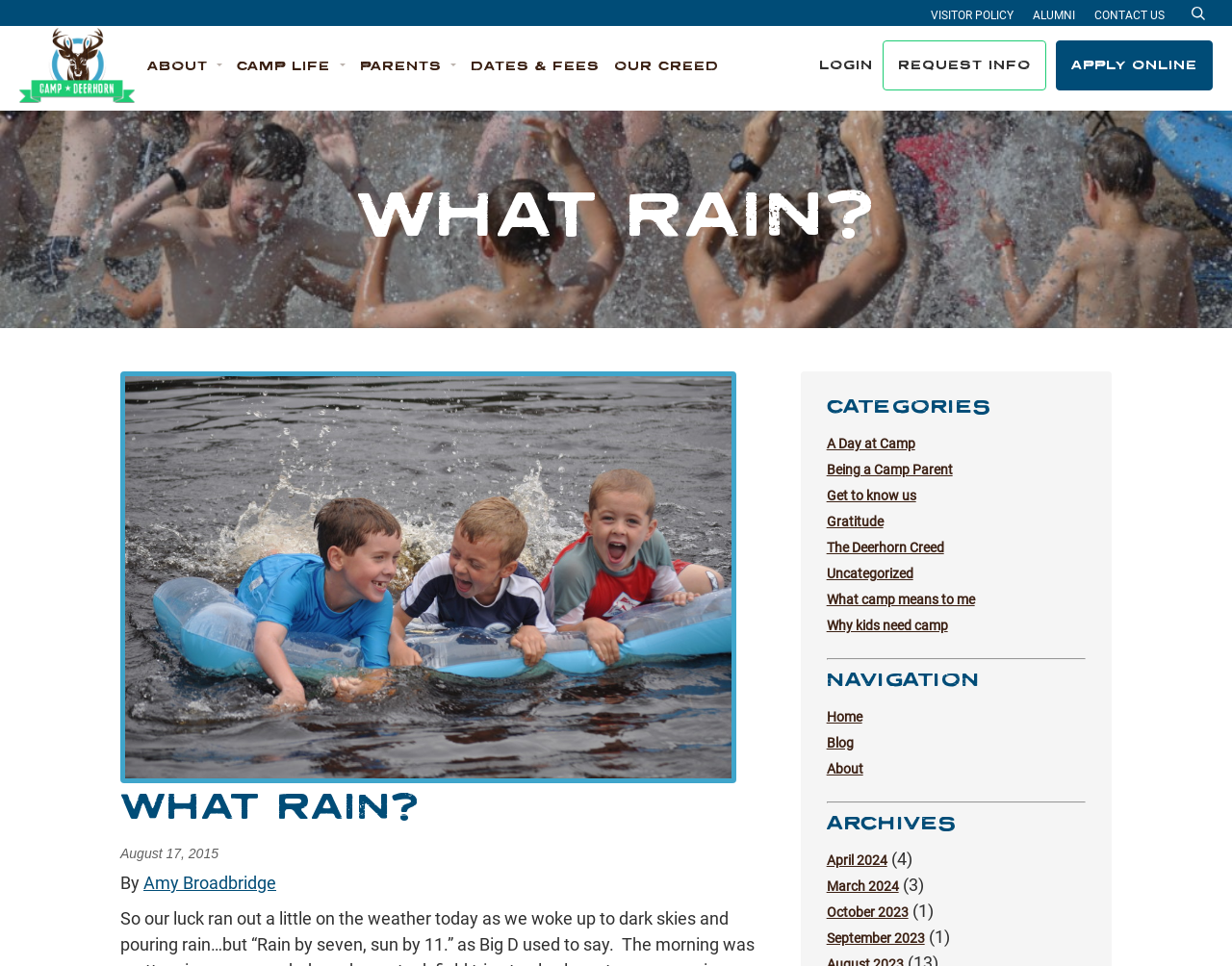Please reply with a single word or brief phrase to the question: 
What is the name of the author of the latest article?

Amy Broadbridge